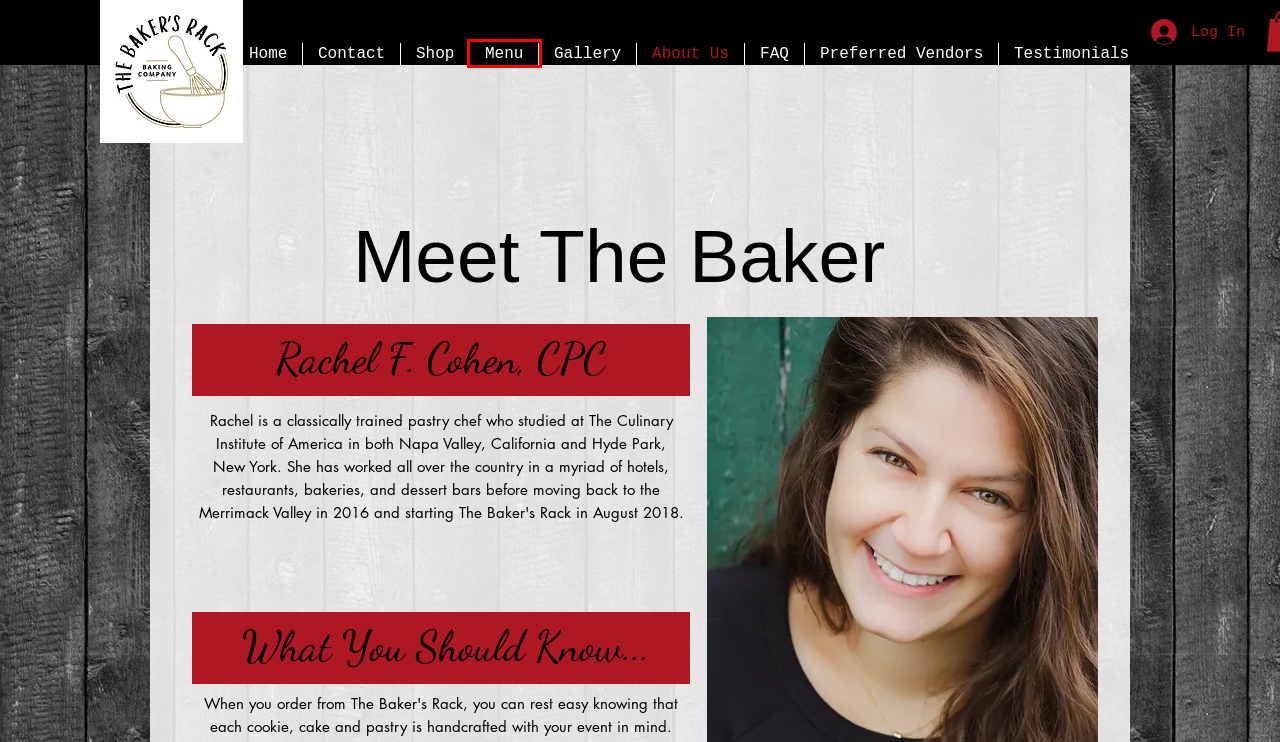Review the screenshot of a webpage that includes a red bounding box. Choose the webpage description that best matches the new webpage displayed after clicking the element within the bounding box. Here are the candidates:
A. Home | The Baker's Rack | Haverhill Massachusetts  | Custom Cookies
B. Contact   | The Baker's Rack
C. Menu | The Baker's Rack
D. Preferred Vendors | The Baker's Rack
E. FAQ | The Baker's Rack
F. Gallery | The Baker's Rack
G. Shop | The Baker's Rack
H. Testimonials | The Baker's Rack

C